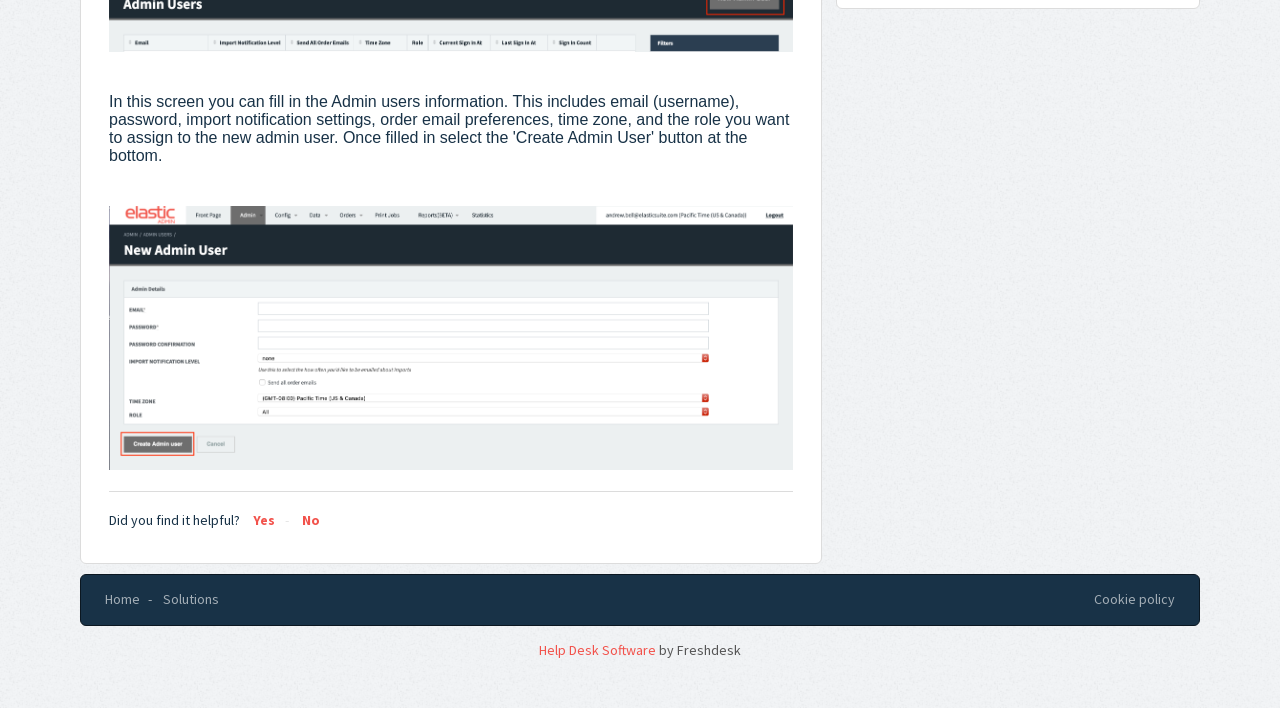Provide the bounding box coordinates of the UI element this sentence describes: "Cookie policy".

[0.855, 0.832, 0.918, 0.863]